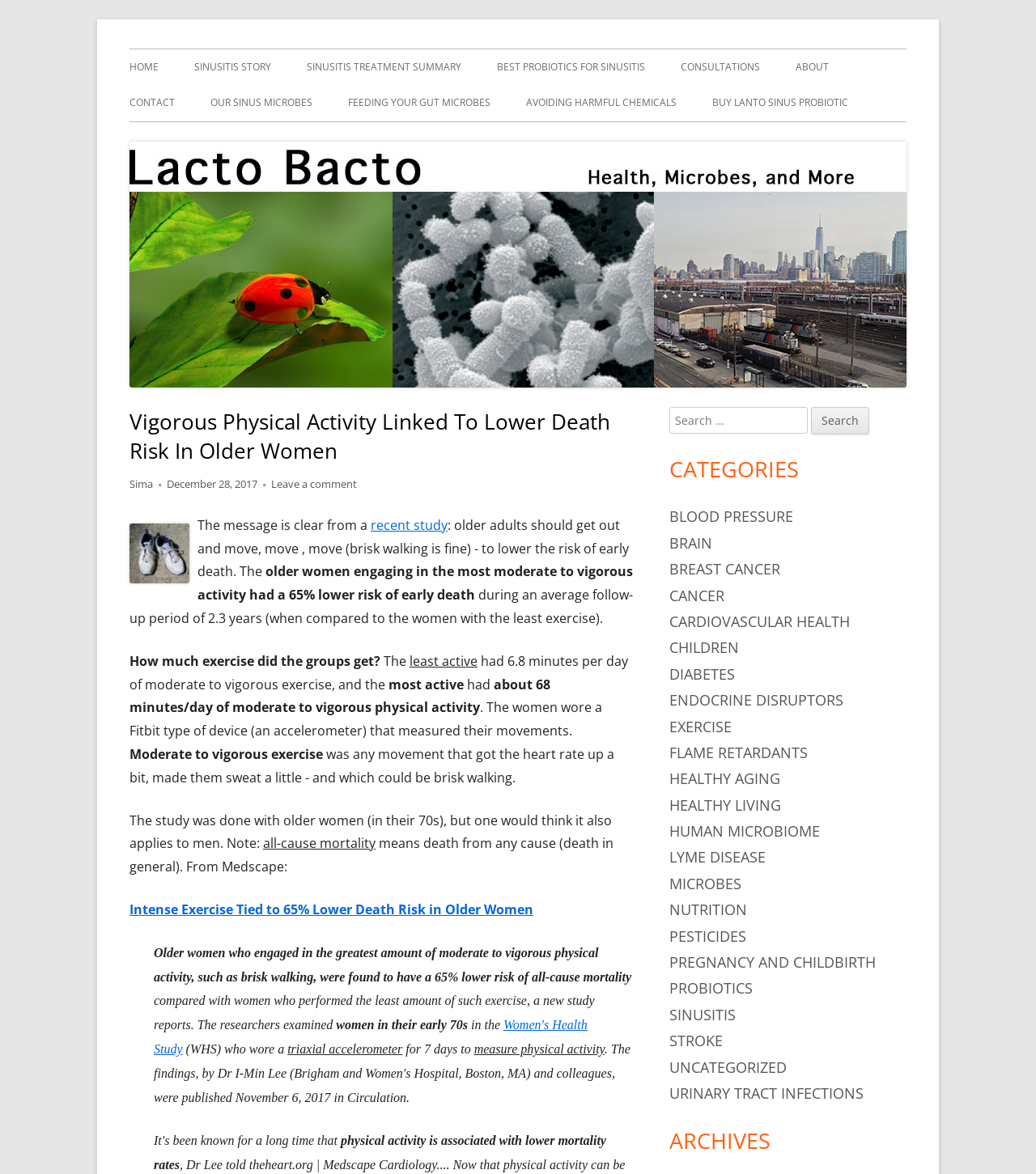Please provide a comprehensive response to the question below by analyzing the image: 
What categories are available on the website?

The categories are listed in the sidebar under the heading 'CATEGORIES', and they include various health-related topics such as 'BLOOD PRESSURE', 'BRAIN', 'BREAST CANCER', and many others.